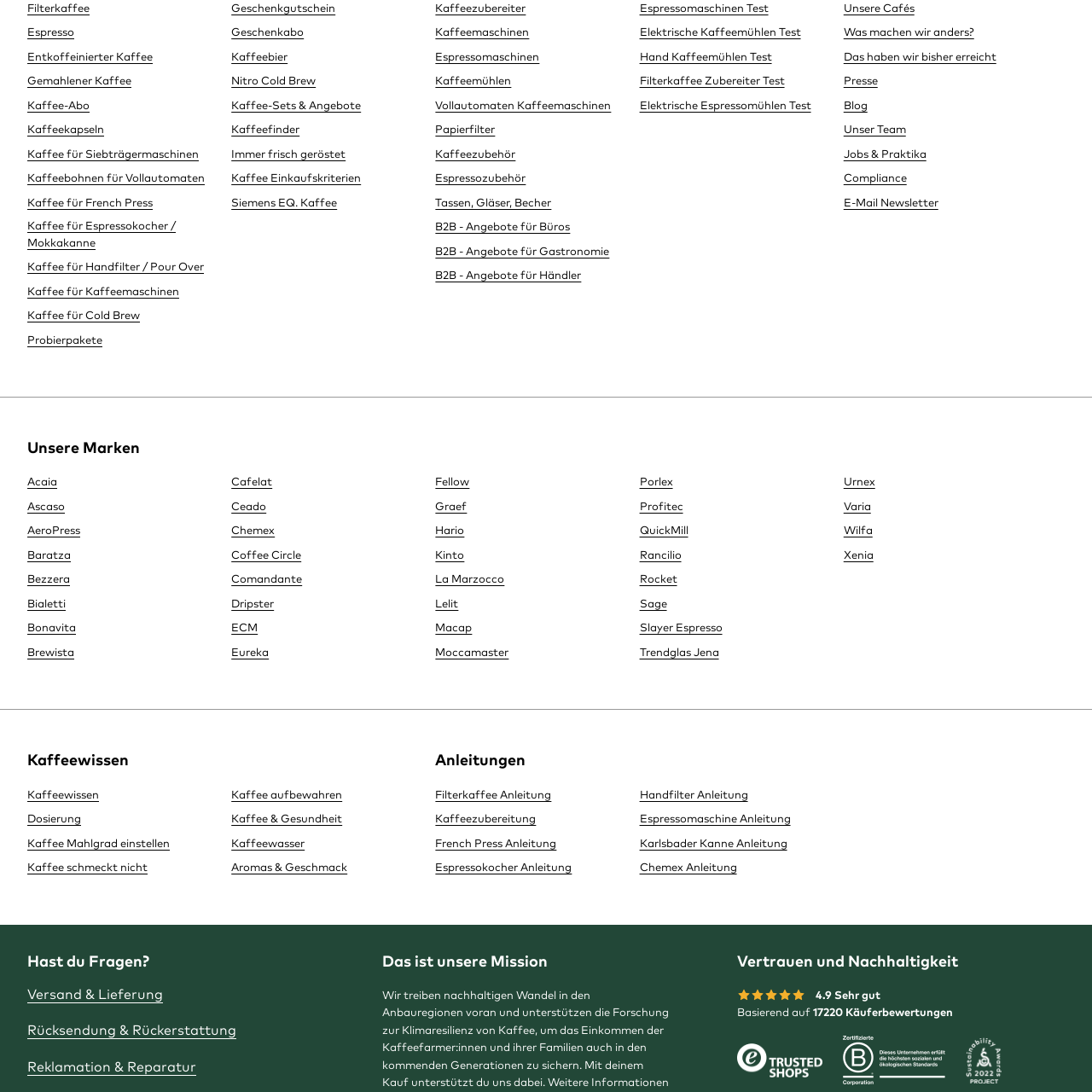Use a single word or phrase to answer the question:
What is the 'B2B' section about?

Business offers